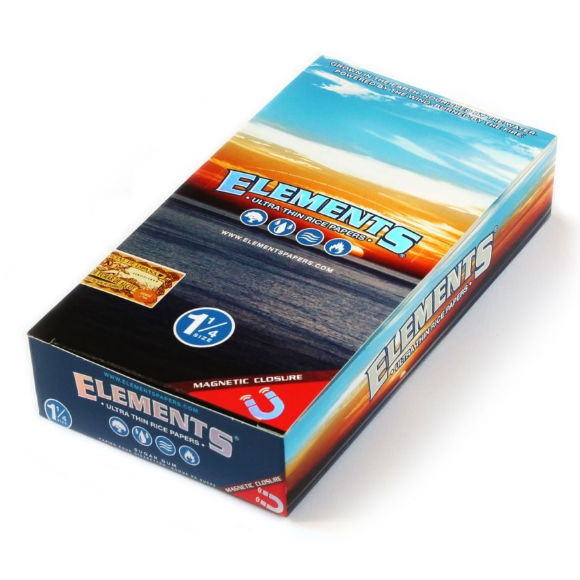What is the size of the rice rolling papers?
Your answer should be a single word or phrase derived from the screenshot.

1¼